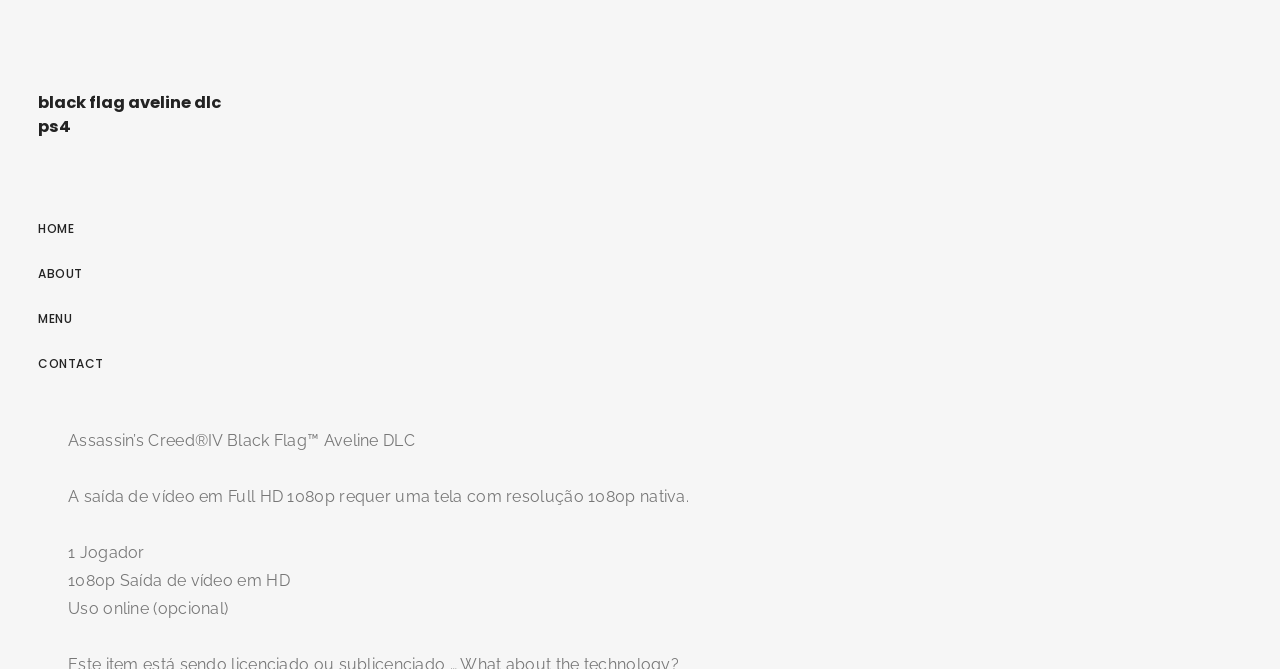What is the required screen resolution for full HD 1080p video output? Refer to the image and provide a one-word or short phrase answer.

1080p native